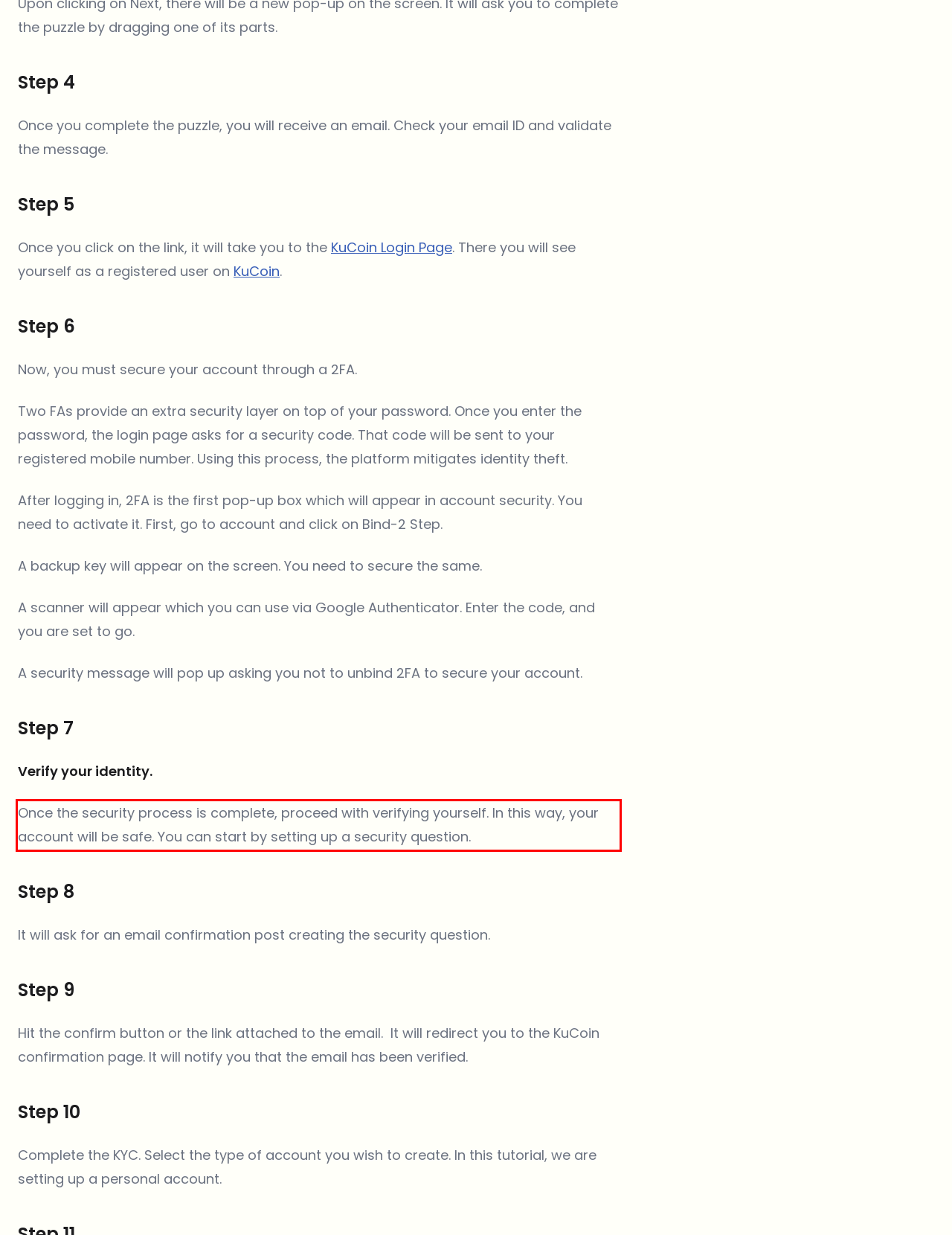Within the screenshot of the webpage, locate the red bounding box and use OCR to identify and provide the text content inside it.

Once the security process is complete, proceed with verifying yourself. In this way, your account will be safe. You can start by setting up a security question.